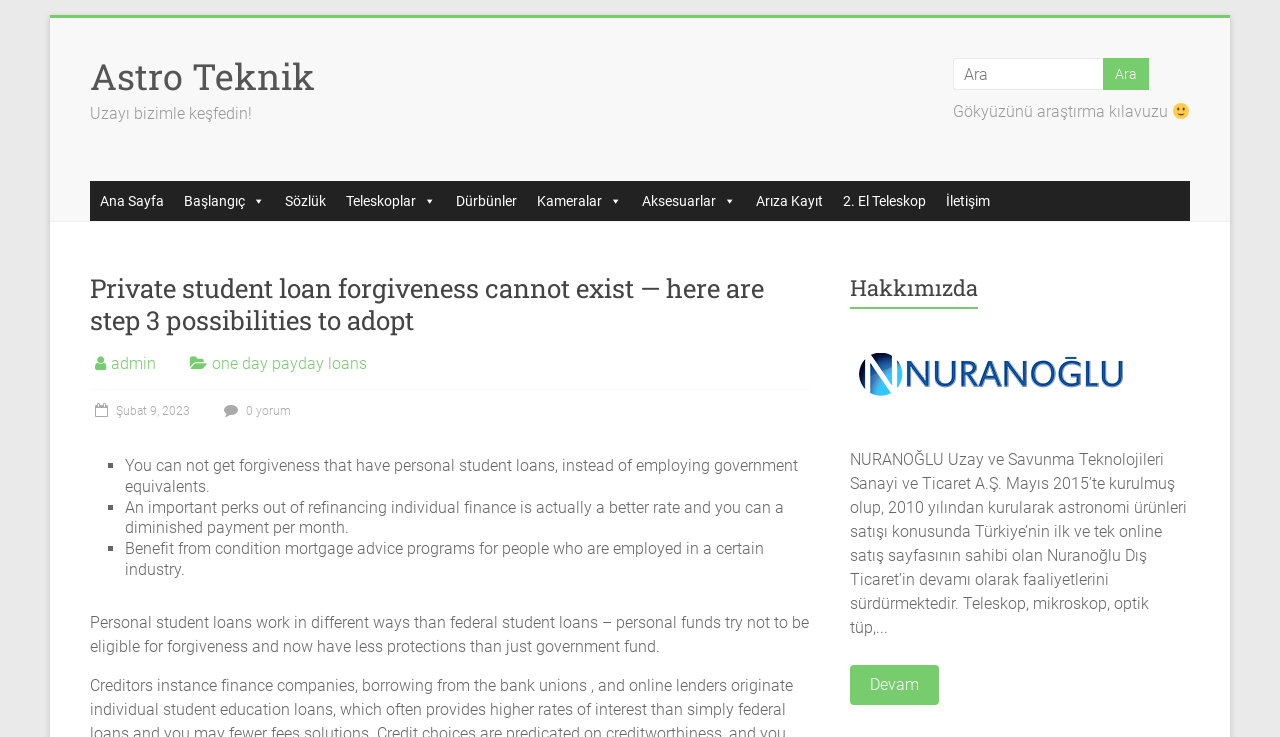Pinpoint the bounding box coordinates of the clickable element needed to complete the instruction: "Learn about Private student loan forgiveness". The coordinates should be provided as four float numbers between 0 and 1: [left, top, right, bottom].

[0.07, 0.369, 0.633, 0.48]